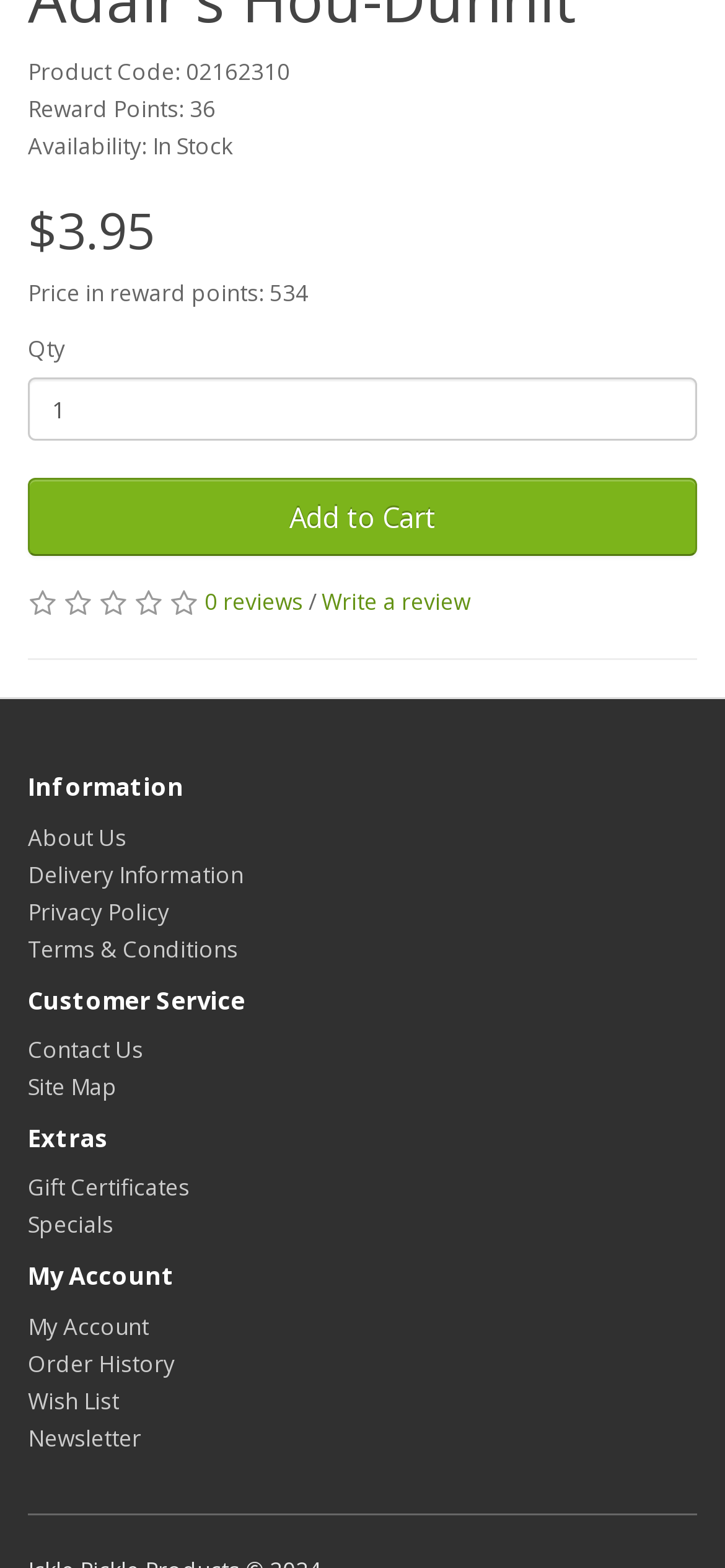Please specify the bounding box coordinates for the clickable region that will help you carry out the instruction: "View order history".

[0.038, 0.859, 0.241, 0.879]